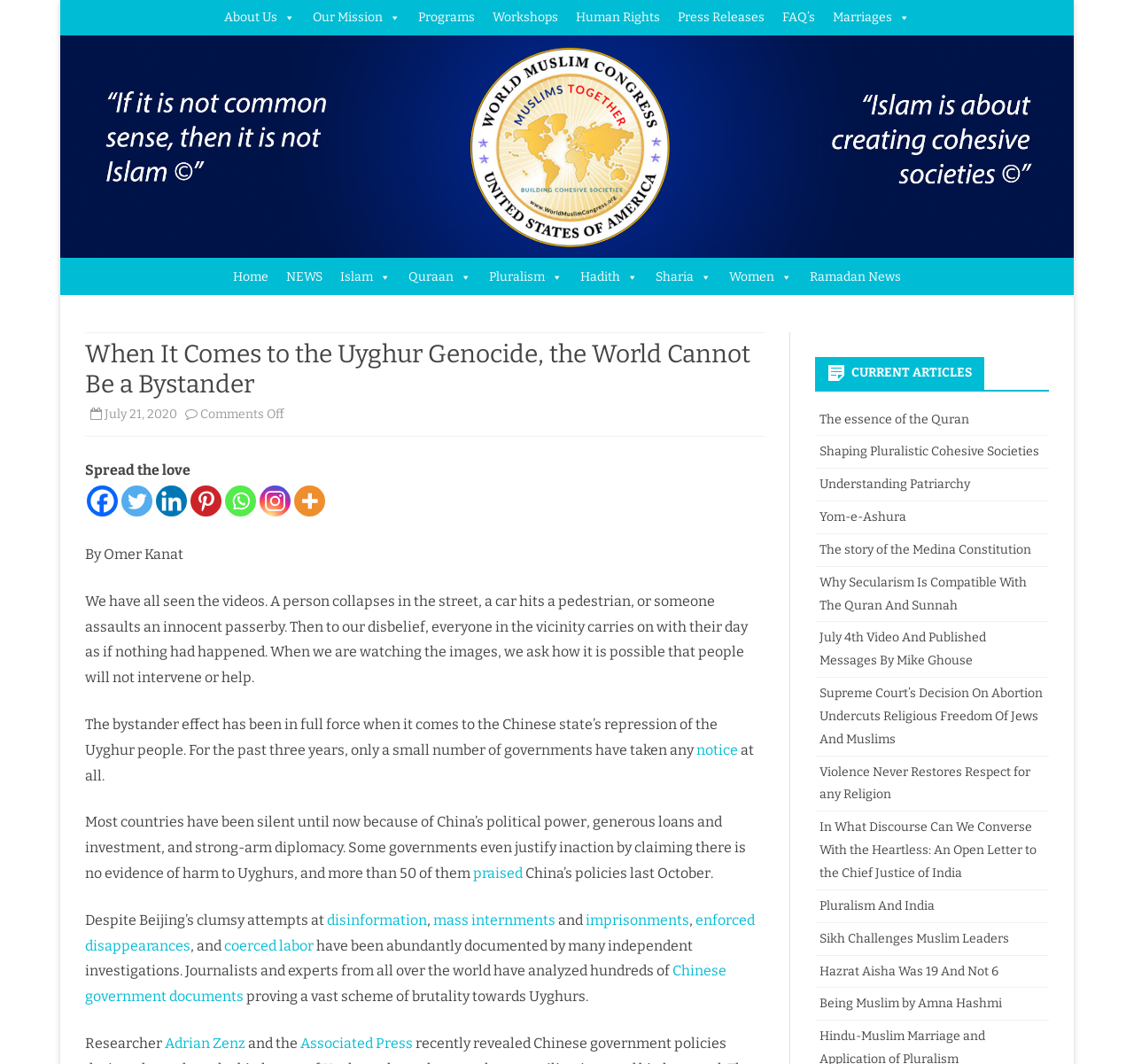Locate the primary headline on the webpage and provide its text.

When It Comes to the Uyghur Genocide, the World Cannot Be a Bystander